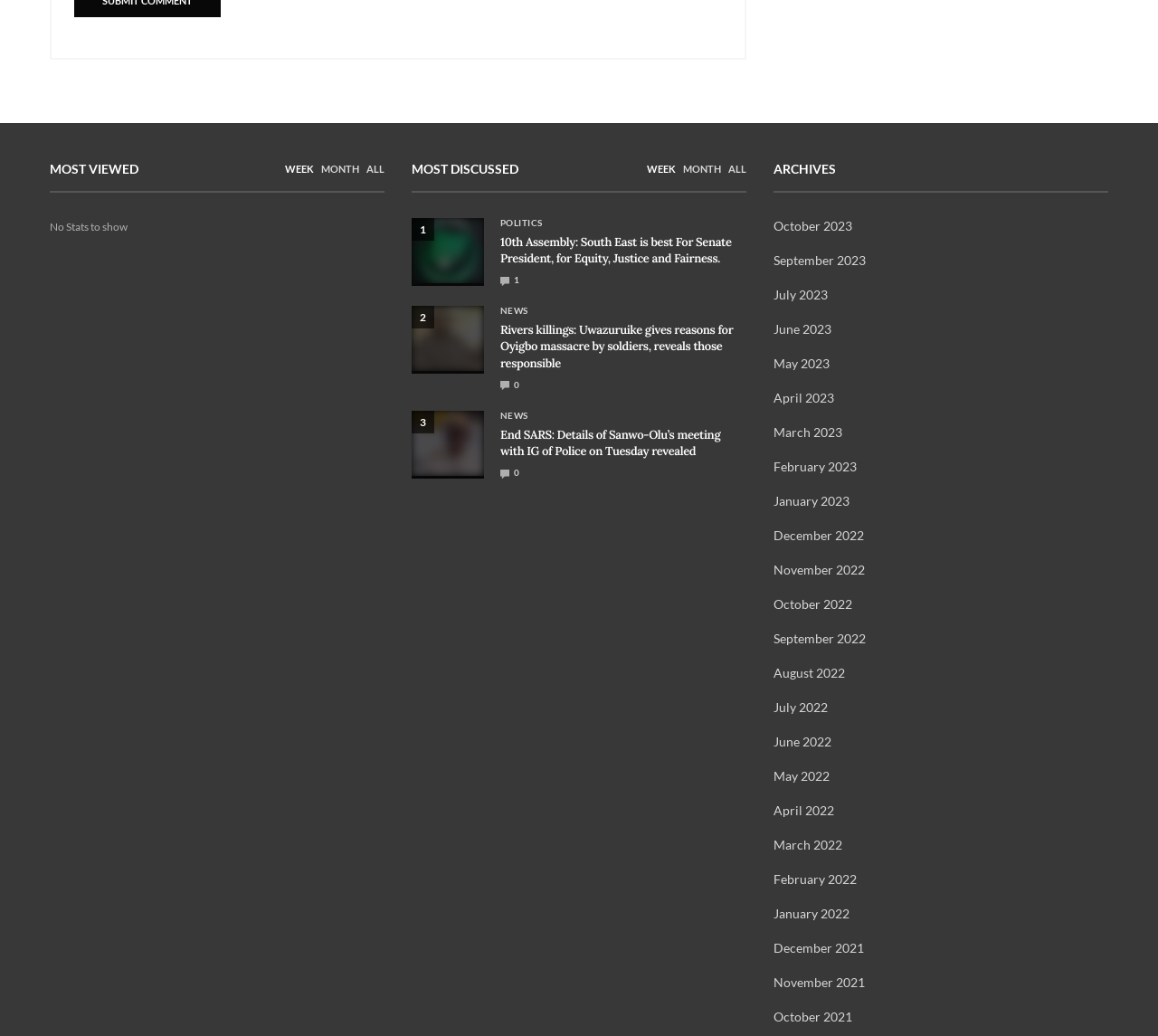Pinpoint the bounding box coordinates of the clickable area needed to execute the instruction: "Click on the 'MONTH' link to view most discussed articles". The coordinates should be specified as four float numbers between 0 and 1, i.e., [left, top, right, bottom].

[0.59, 0.157, 0.623, 0.17]